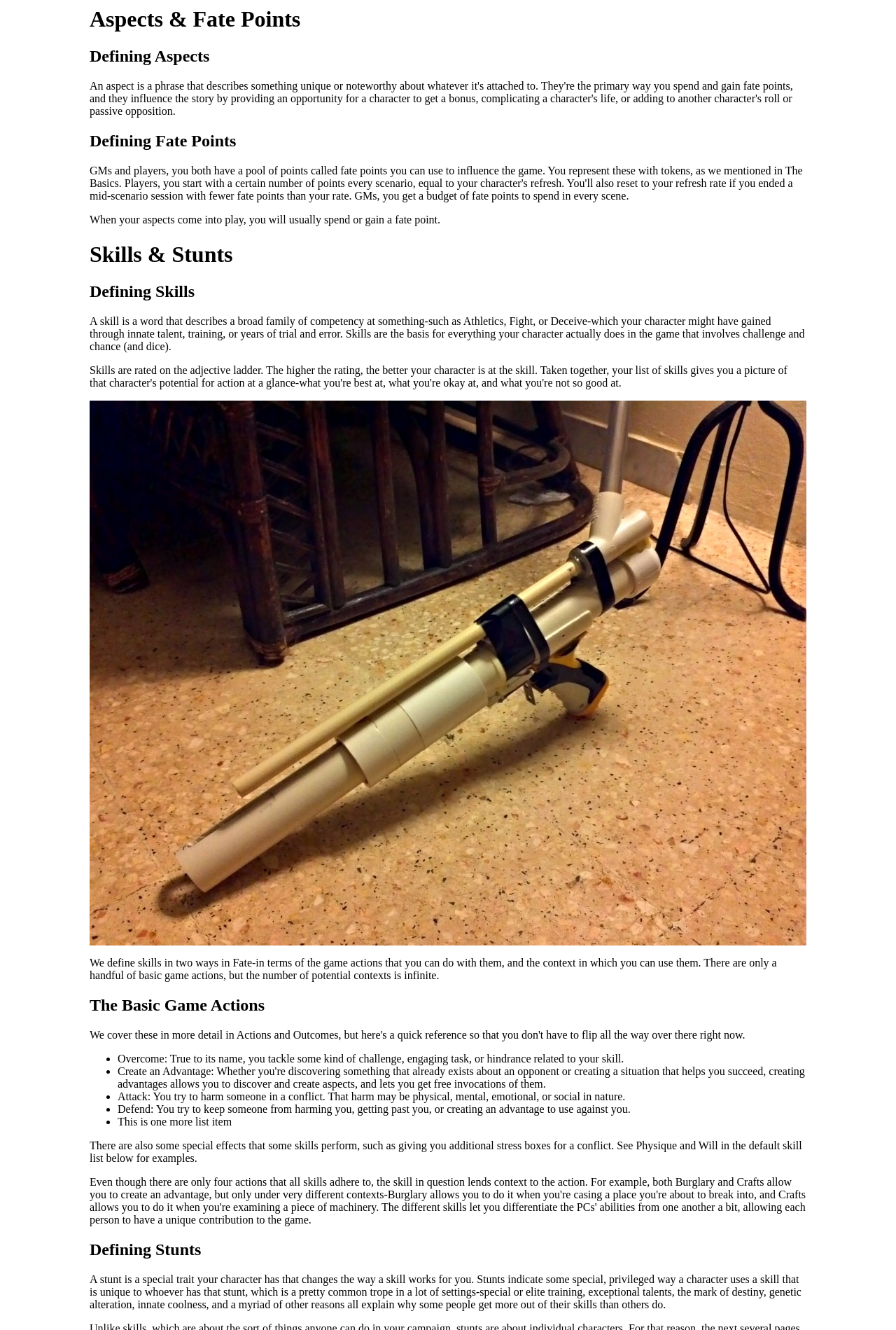How many basic game actions are there in Fate?
From the details in the image, provide a complete and detailed answer to the question.

The webpage mentions that there are only a handful of basic game actions in Fate, but does not provide an exact number. These actions include Overcome, Attack, Defend, and others.